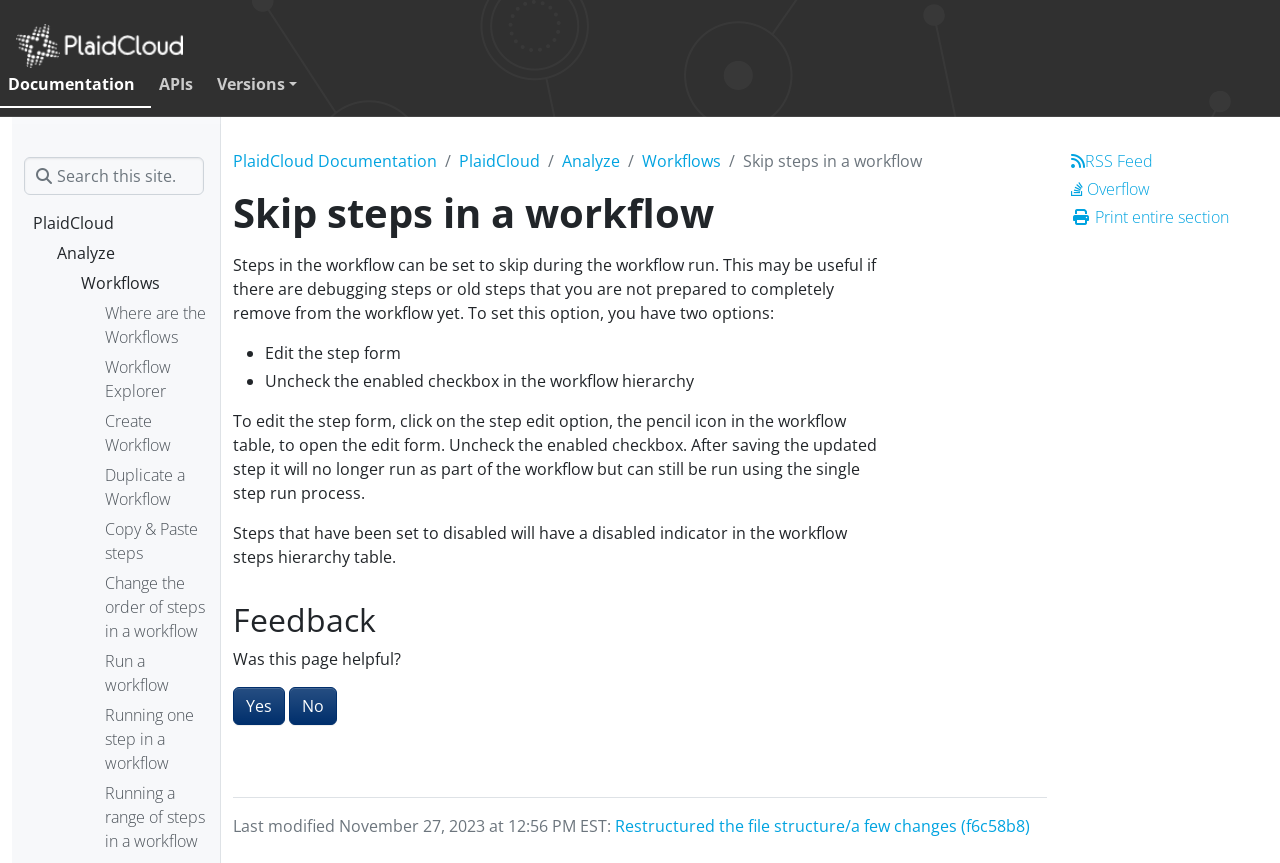Please identify the bounding box coordinates of the element that needs to be clicked to perform the following instruction: "Click on Create Workflow".

[0.082, 0.474, 0.165, 0.537]